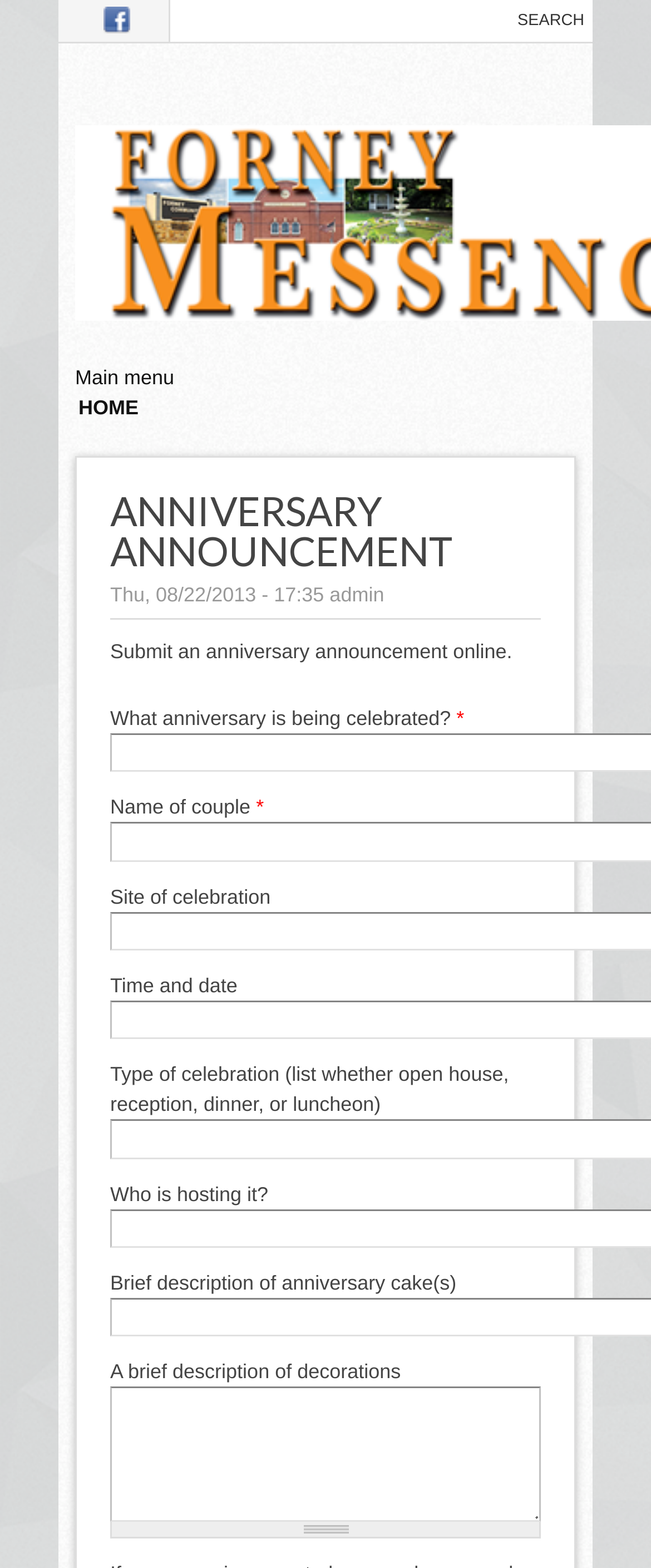Is there a specific format for submitting the anniversary announcement? Please answer the question using a single word or phrase based on the image.

No